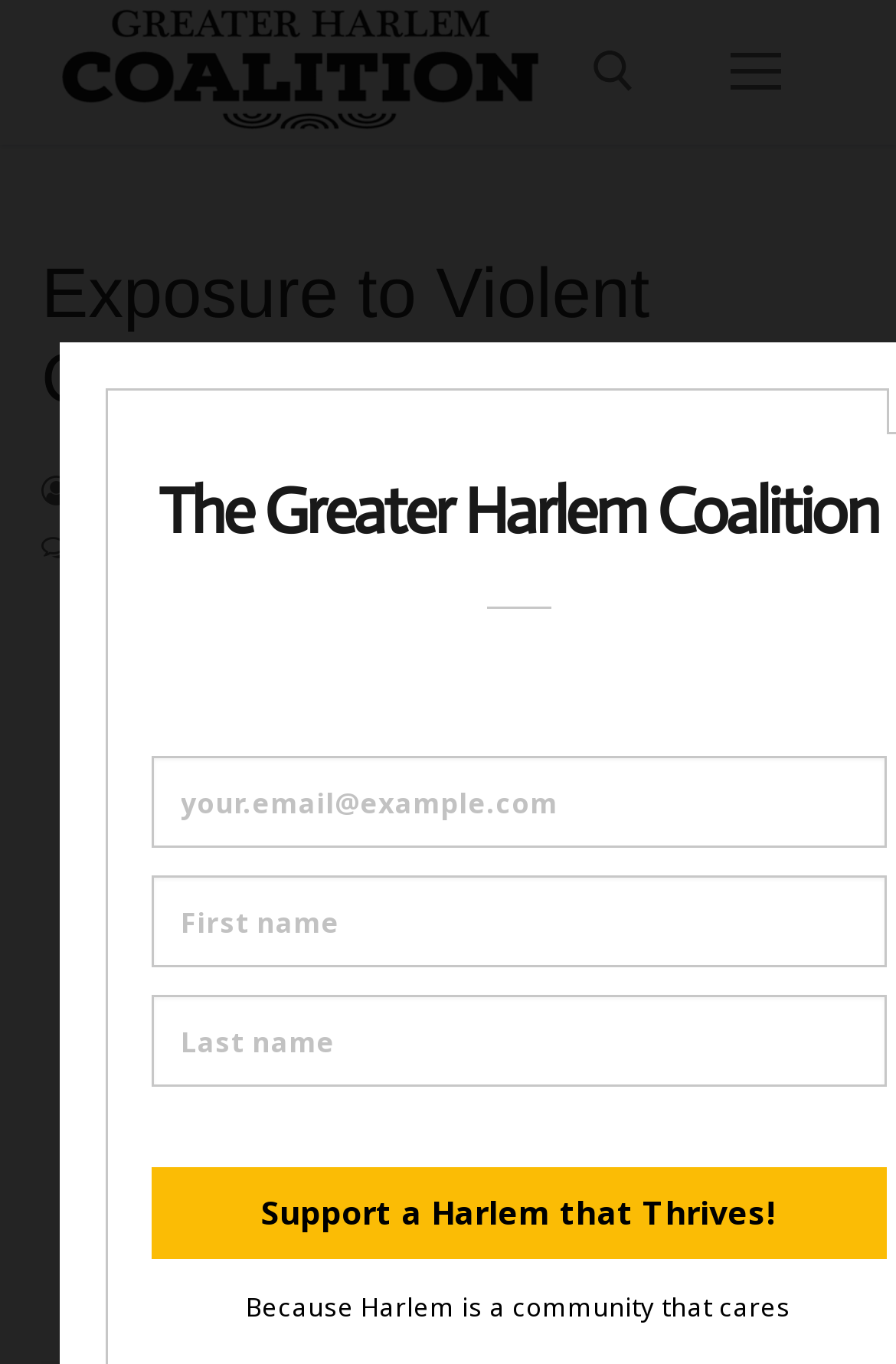What is the date mentioned on the webpage?
Give a single word or phrase as your answer by examining the image.

November 4, 2020